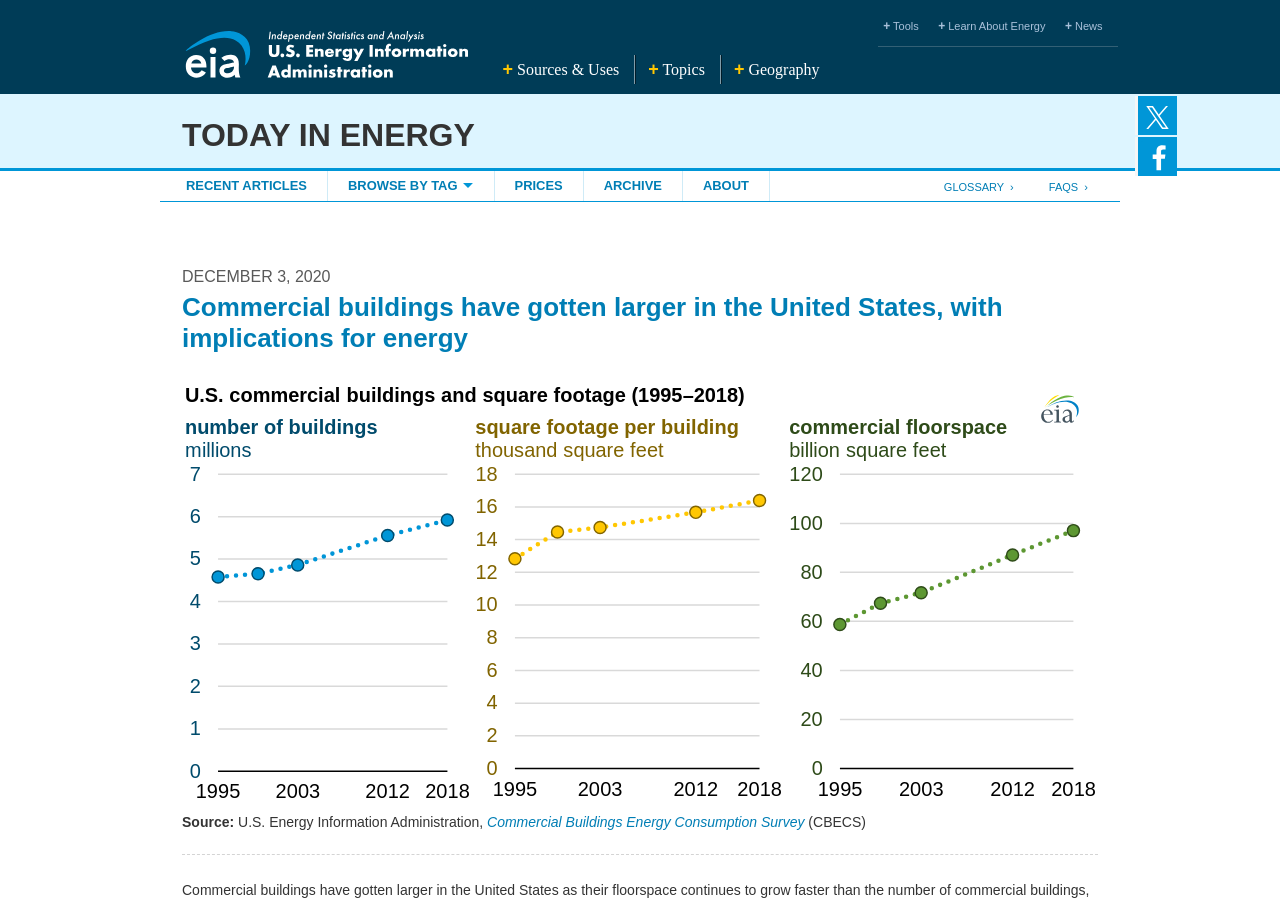Find the bounding box coordinates of the UI element according to this description: "Add to Cart".

None